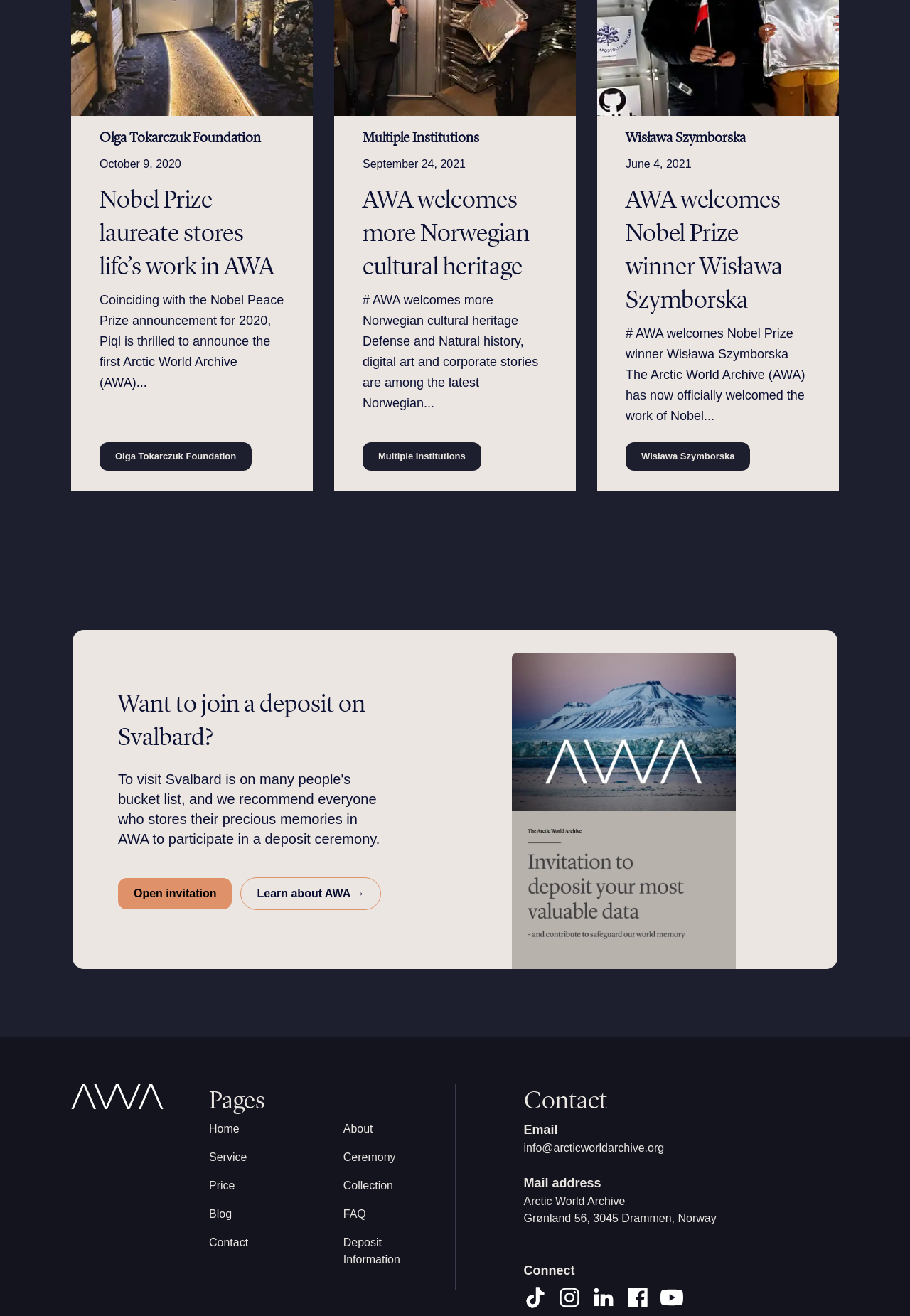Answer this question in one word or a short phrase: What is the purpose of the Open Invitation link?

To join a deposit on Svalbard